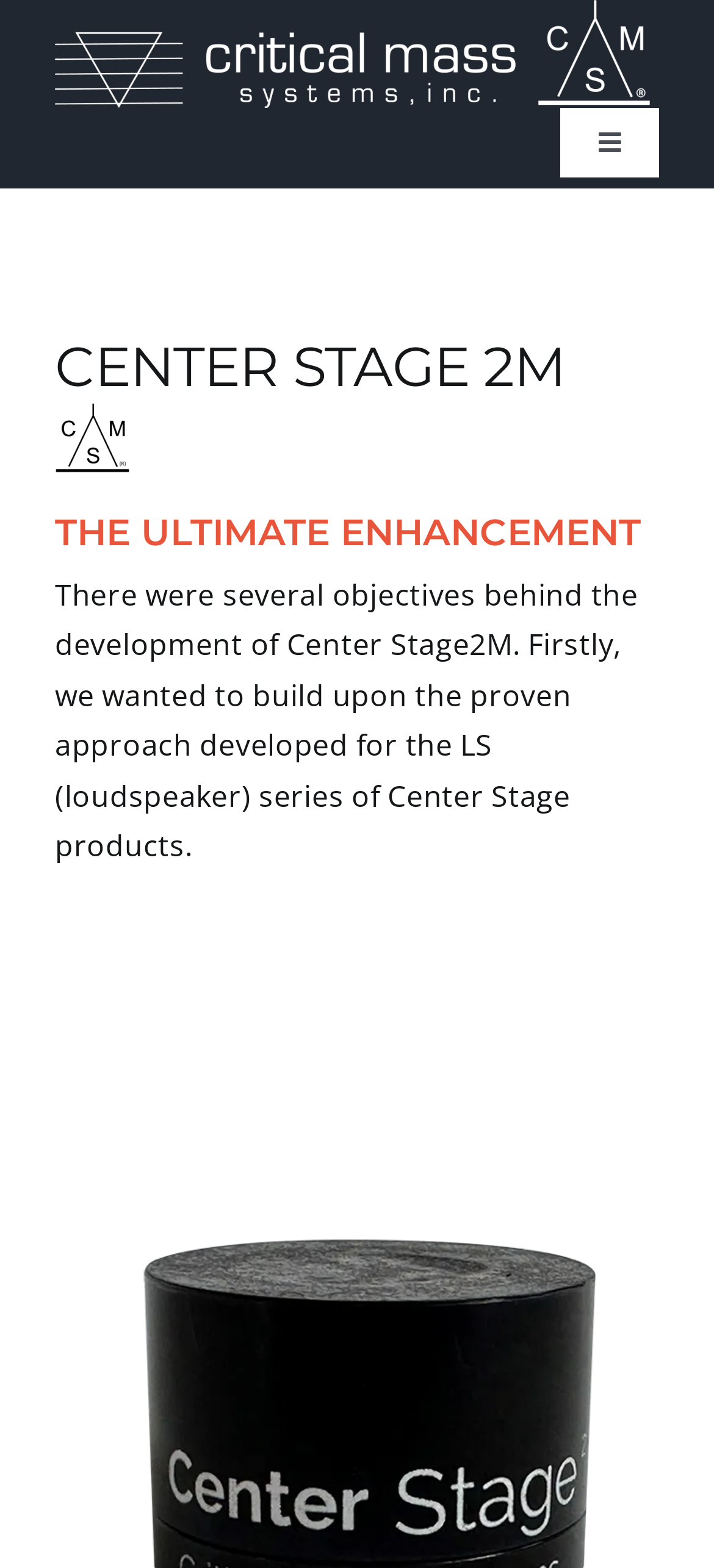What is the purpose of the 'Toggle Navigation' button?
Deliver a detailed and extensive answer to the question.

The 'Toggle Navigation' button is a button element with an icon and the text 'Toggle Navigation'. Its purpose is to expand or collapse the menu, as indicated by its 'expanded' property being set to 'False'.